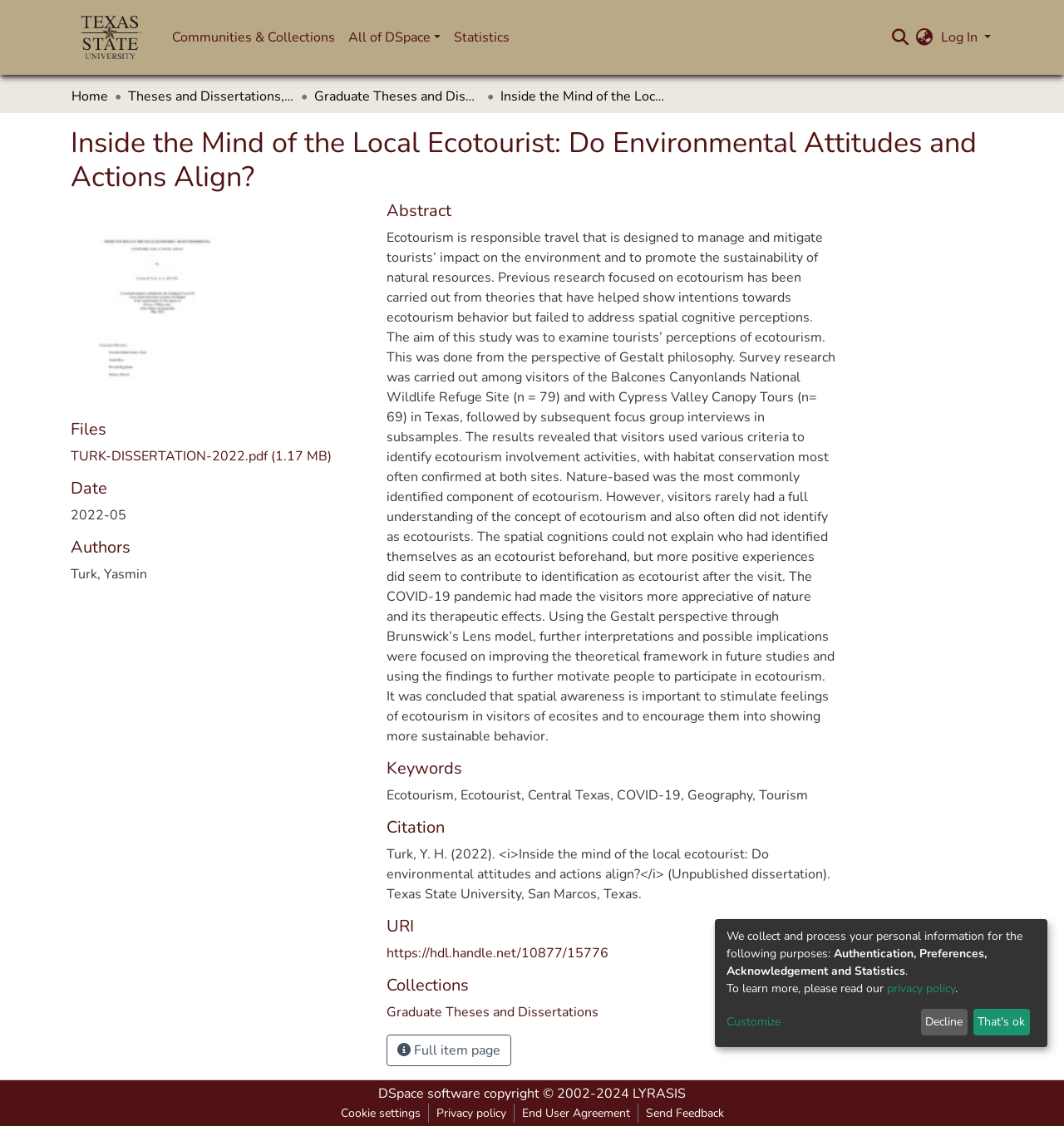Identify and provide the main heading of the webpage.

Inside the Mind of the Local Ecotourist: Do Environmental Attitudes and Actions Align?